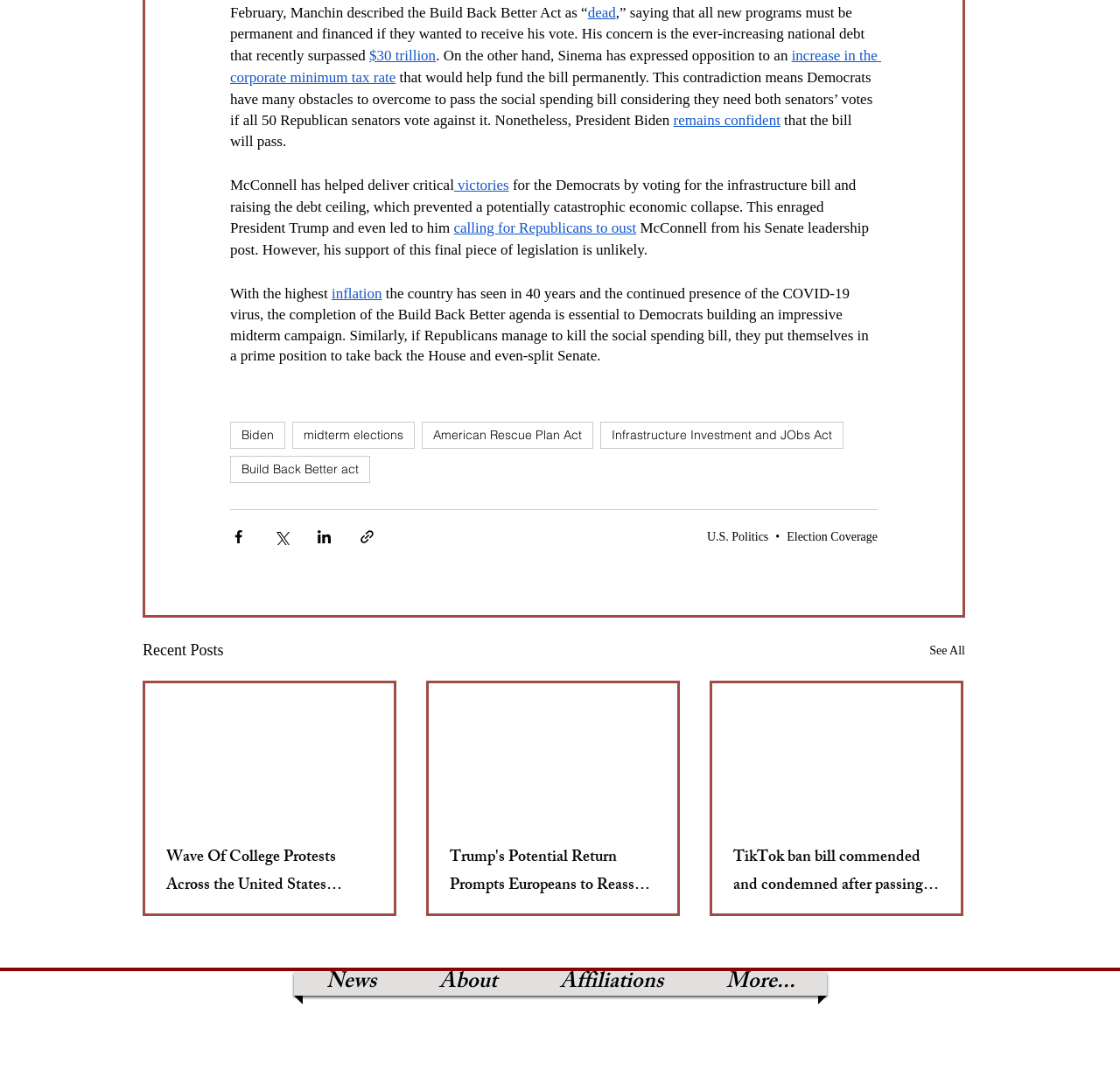Respond to the following query with just one word or a short phrase: 
What is the name of the social media platform with a link at the bottom of the page?

Facebook